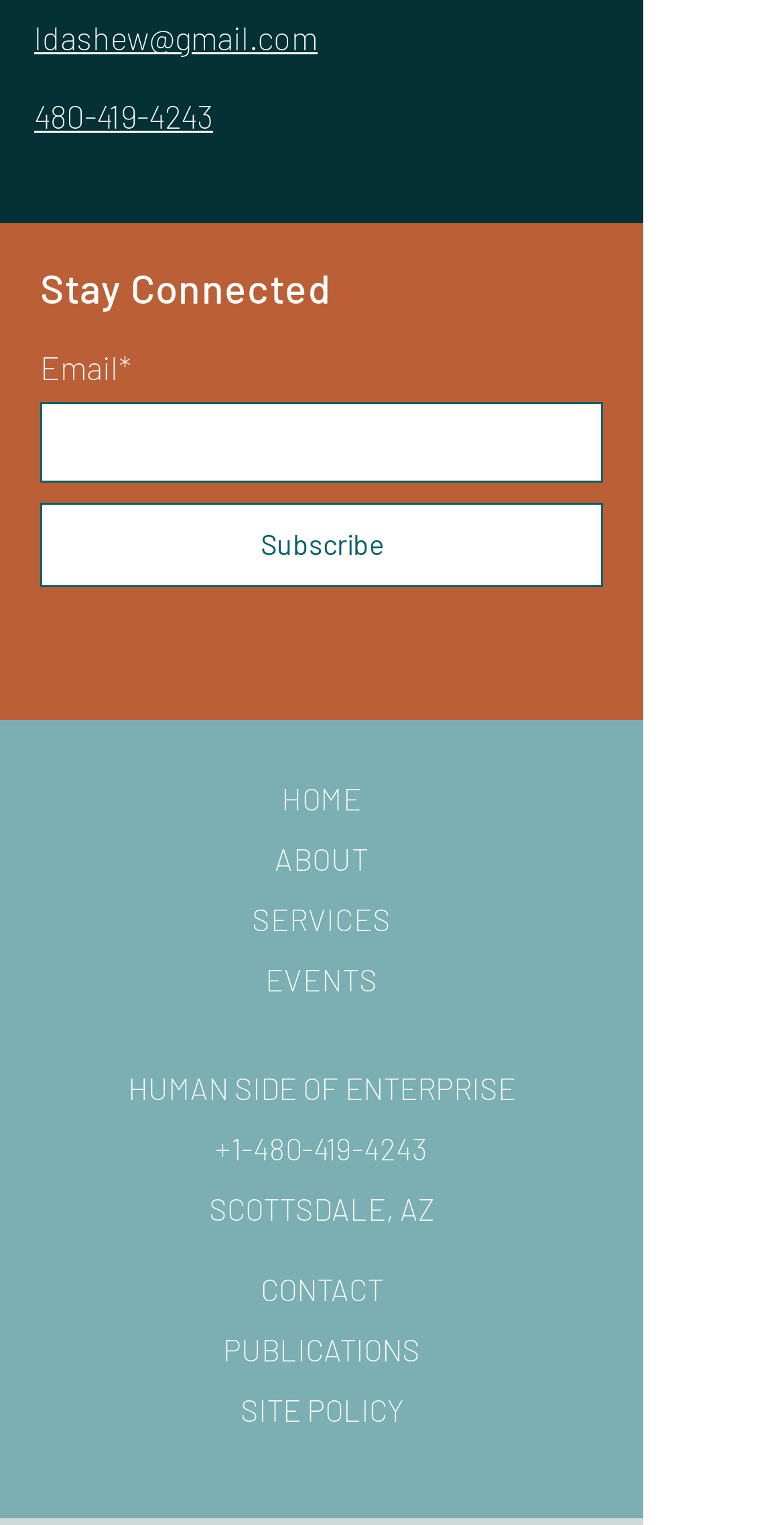Find the bounding box coordinates of the area to click in order to follow the instruction: "Go to home page".

[0.359, 0.511, 0.462, 0.535]